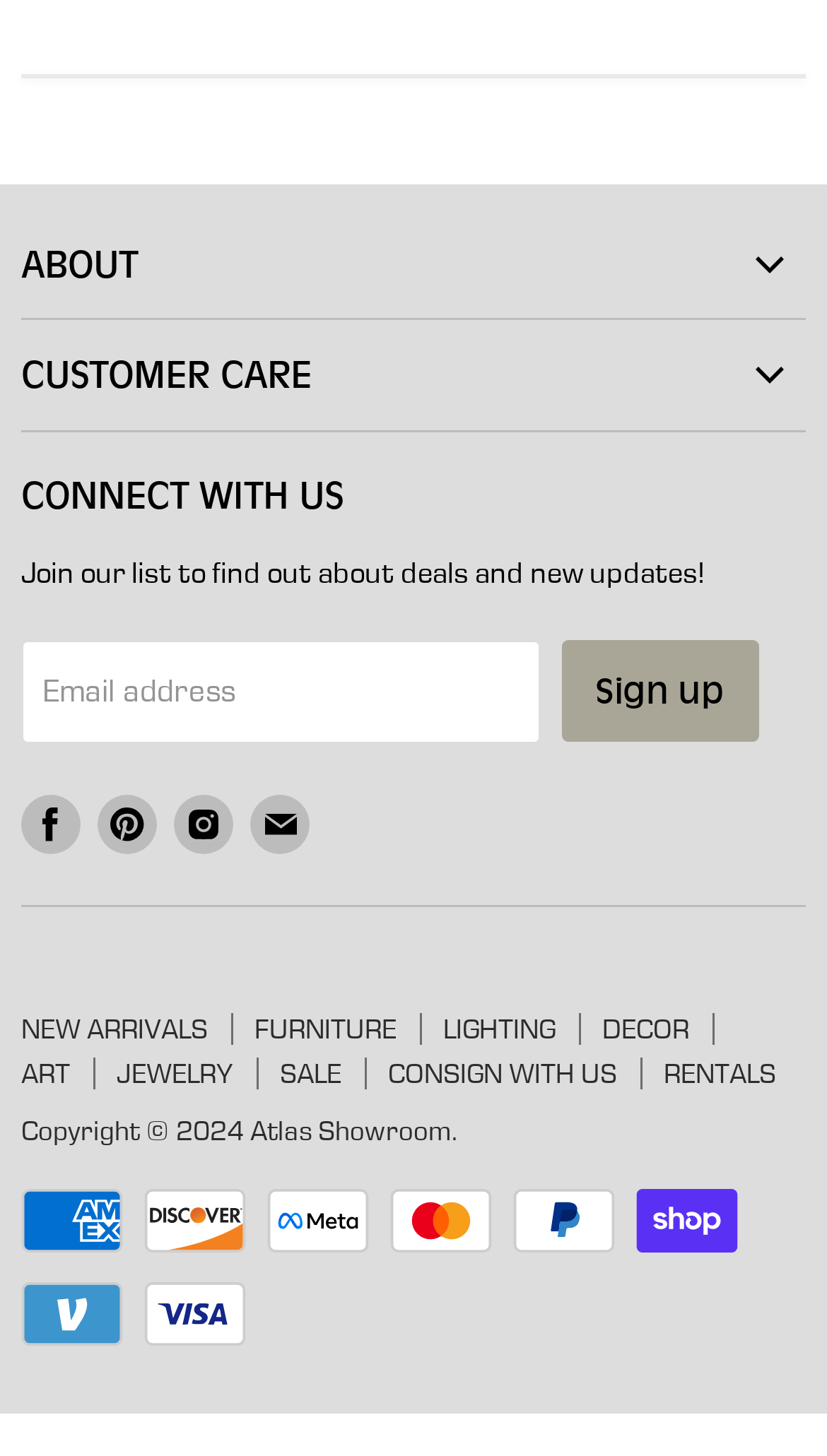Identify the bounding box coordinates for the element you need to click to achieve the following task: "Click on ABOUT". Provide the bounding box coordinates as four float numbers between 0 and 1, in the form [left, top, right, bottom].

[0.026, 0.144, 0.974, 0.219]